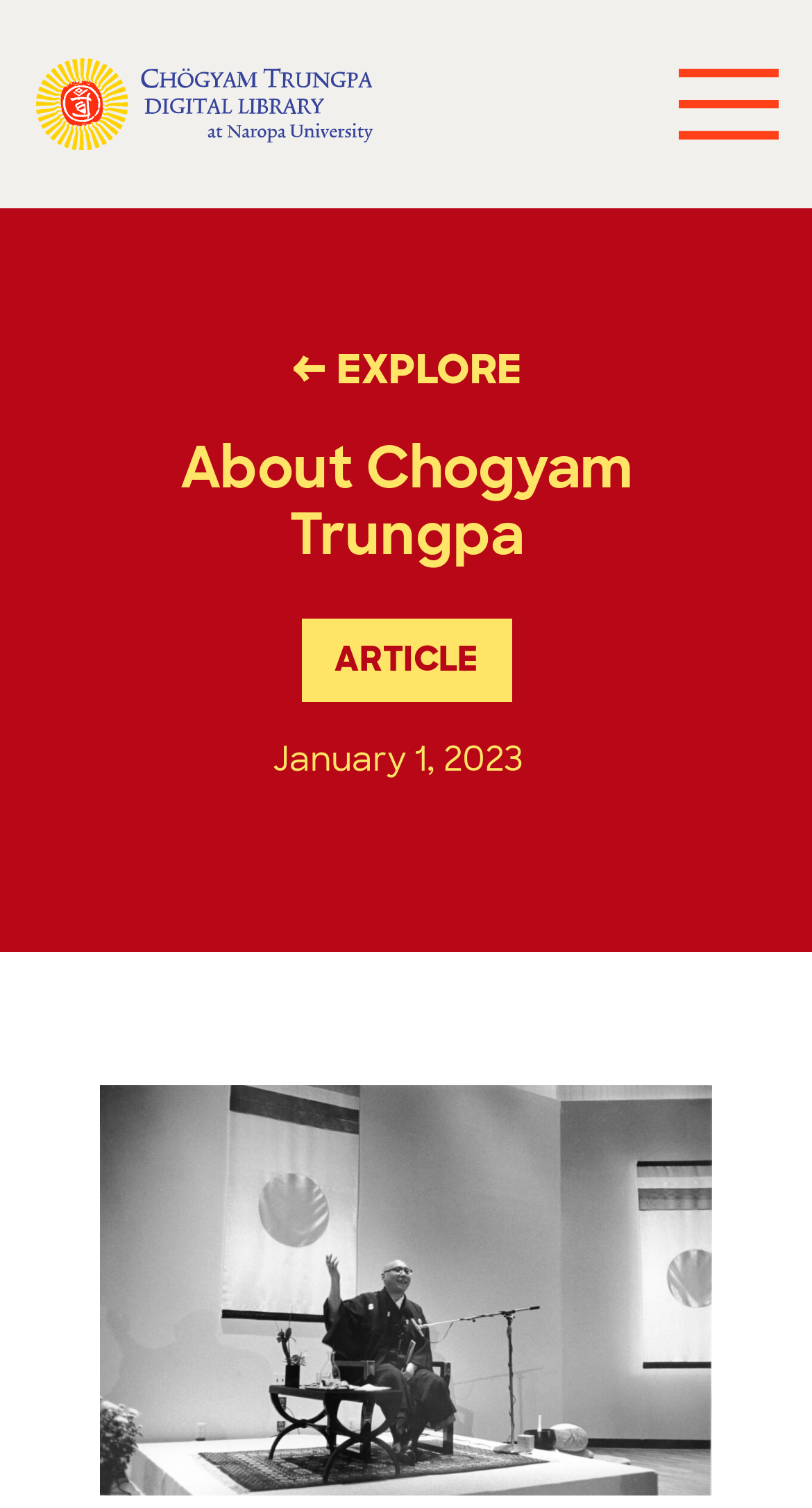Bounding box coordinates are to be given in the format (top-left x, top-left y, bottom-right x, bottom-right y). All values must be floating point numbers between 0 and 1. Provide the bounding box coordinate for the UI element described as: ← Explore

[0.123, 0.227, 0.877, 0.266]